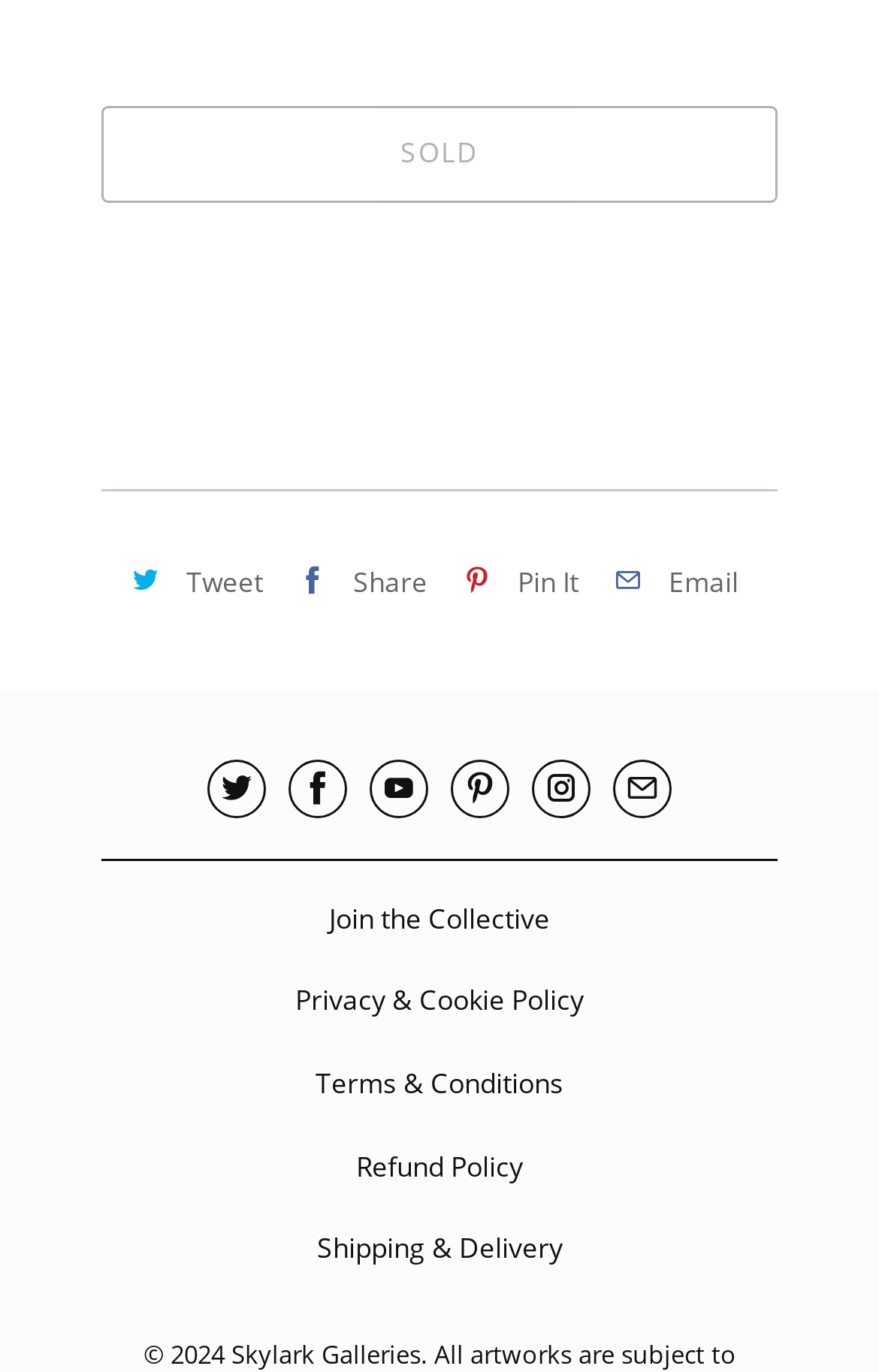What is the text on the button at the top?
Based on the screenshot, give a detailed explanation to answer the question.

The button at the top of the webpage has the text 'SOLD' on it, which is indicated by the OCR text of the button element with ID 1189.